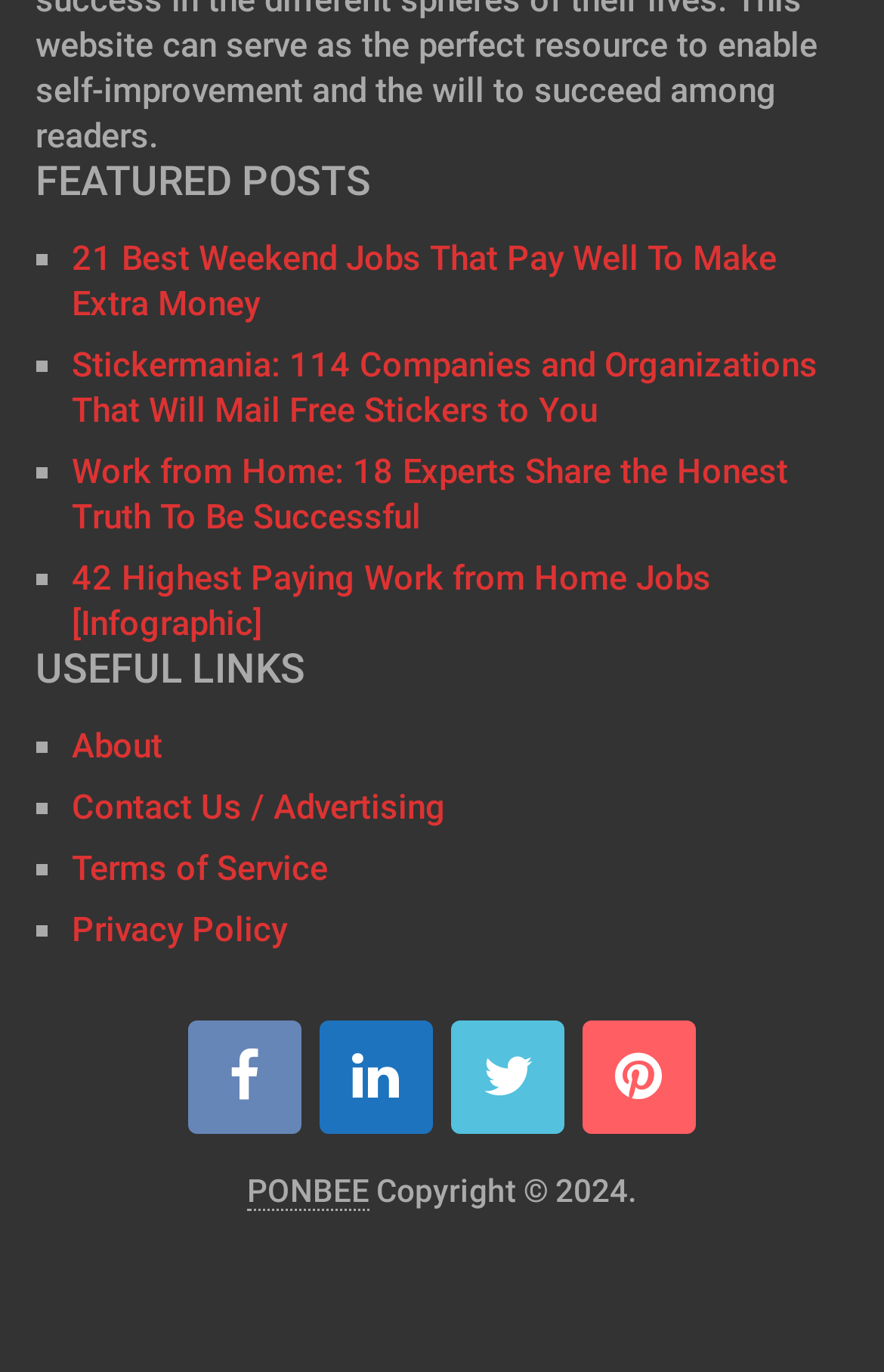Can you find the bounding box coordinates for the element that needs to be clicked to execute this instruction: "Read about 21 Best Weekend Jobs That Pay Well To Make Extra Money"? The coordinates should be given as four float numbers between 0 and 1, i.e., [left, top, right, bottom].

[0.081, 0.173, 0.878, 0.236]